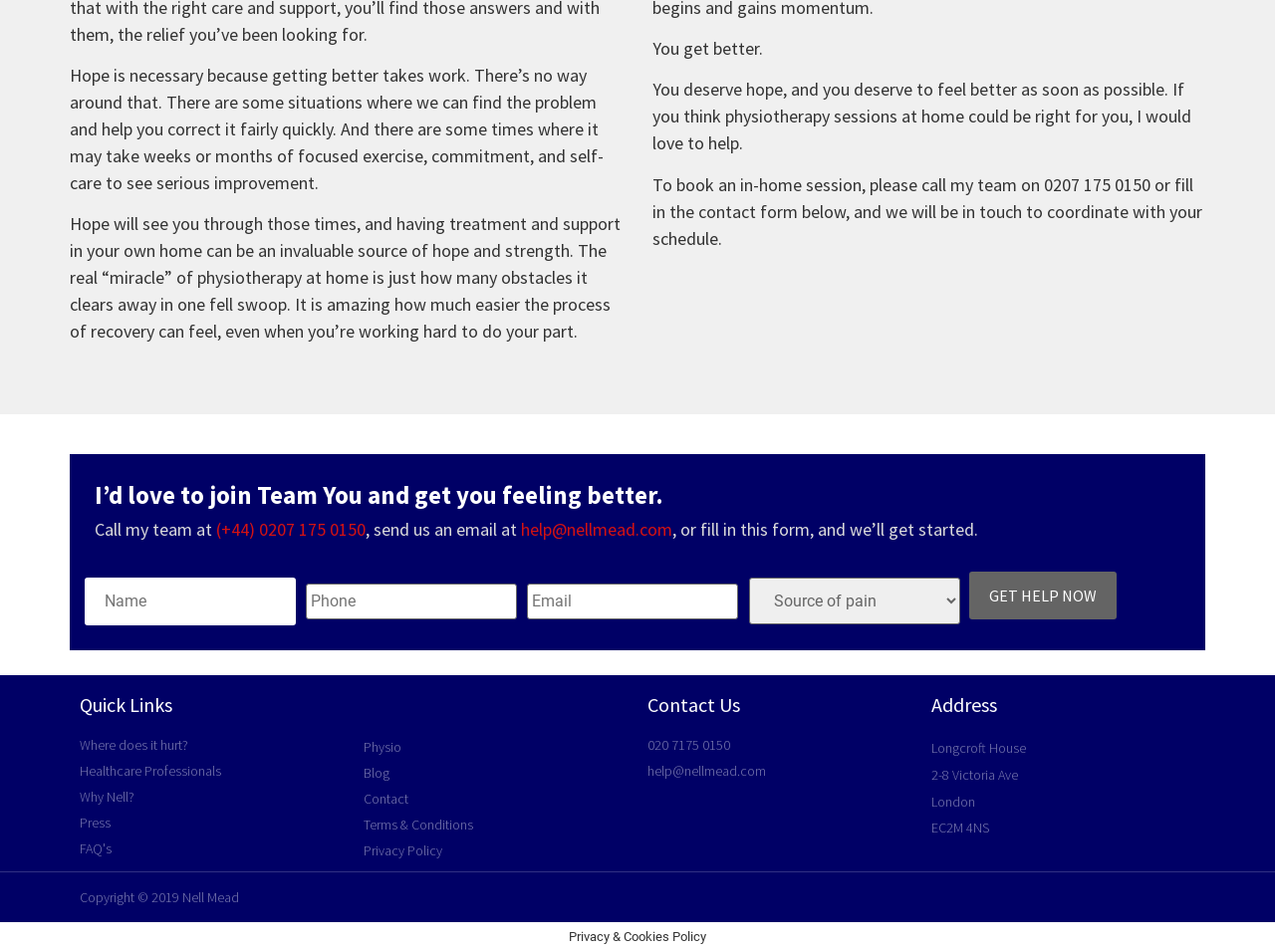Find and indicate the bounding box coordinates of the region you should select to follow the given instruction: "Fill in the contact form".

[0.066, 0.607, 0.232, 0.657]